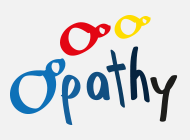What is the tone of the second part of the word 'OPATHY'?
Provide a detailed answer to the question using information from the image.

The question asks about the tone of the second part of the word 'OPATHY', which is 'pathy'. According to the caption, the second part 'pathy' is rendered in a smooth blue tone, hence the answer is 'Smooth blue'.